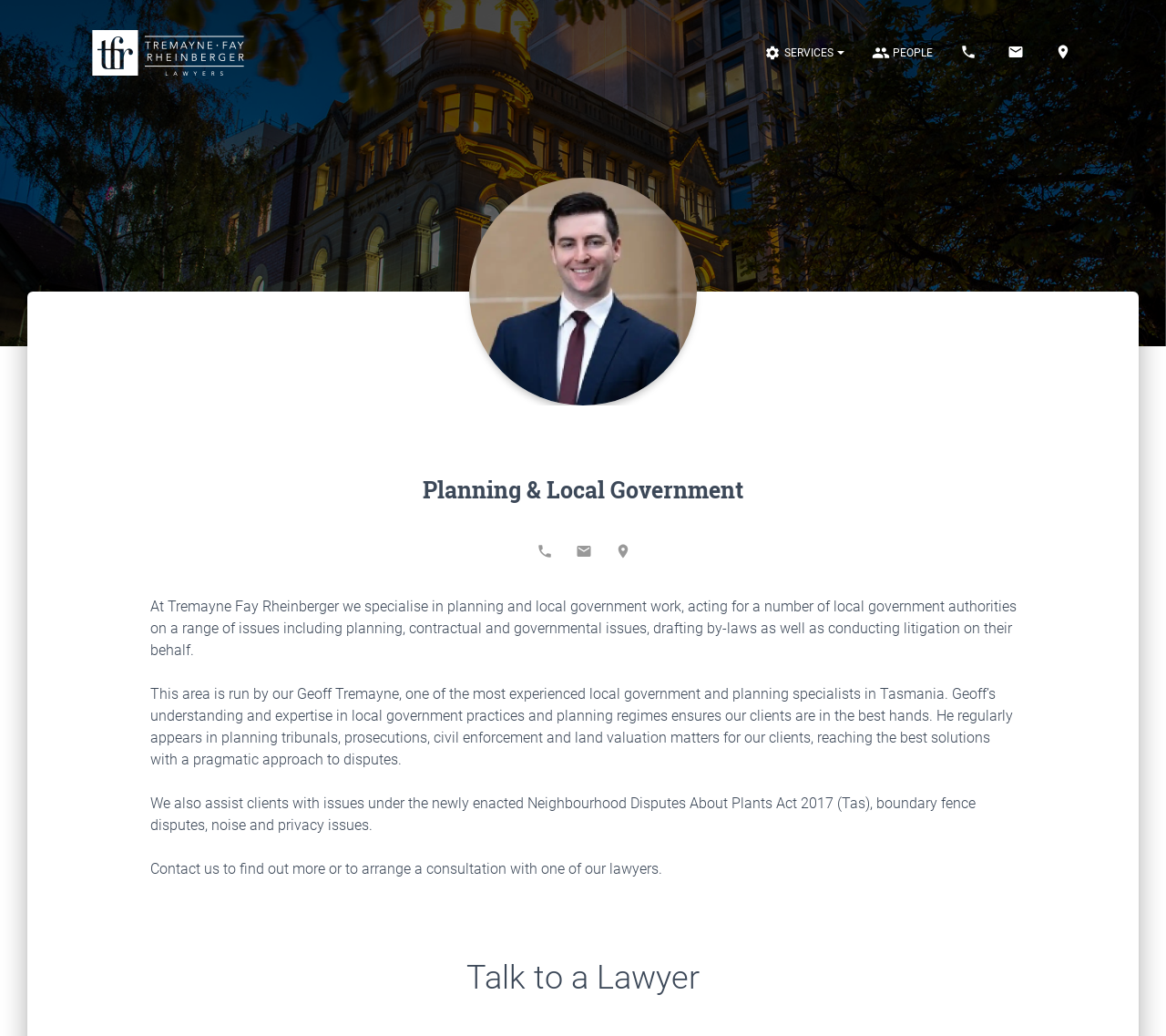What is the specialty of Geoff Tremayne?
Please give a detailed and elaborate explanation in response to the question.

I found this answer by reading the StaticText element that mentions Geoff Tremayne, which states that he is one of the most experienced local government and planning specialists in Tasmania.